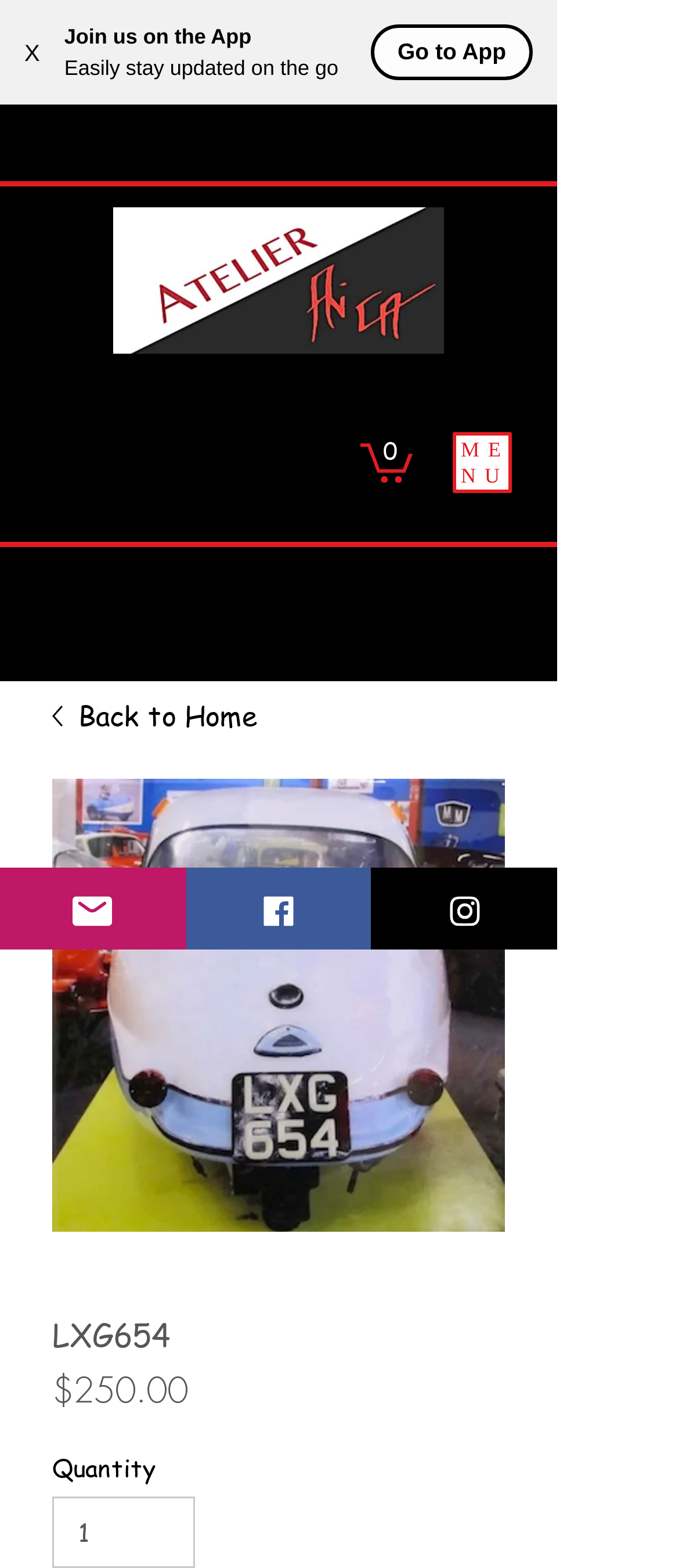What is the minimum quantity I can purchase?
Please provide a comprehensive answer based on the details in the screenshot.

I found a spinbutton element with the label 'Quantity' which has a minimum value of 1. This suggests that the minimum quantity I can purchase is 1.